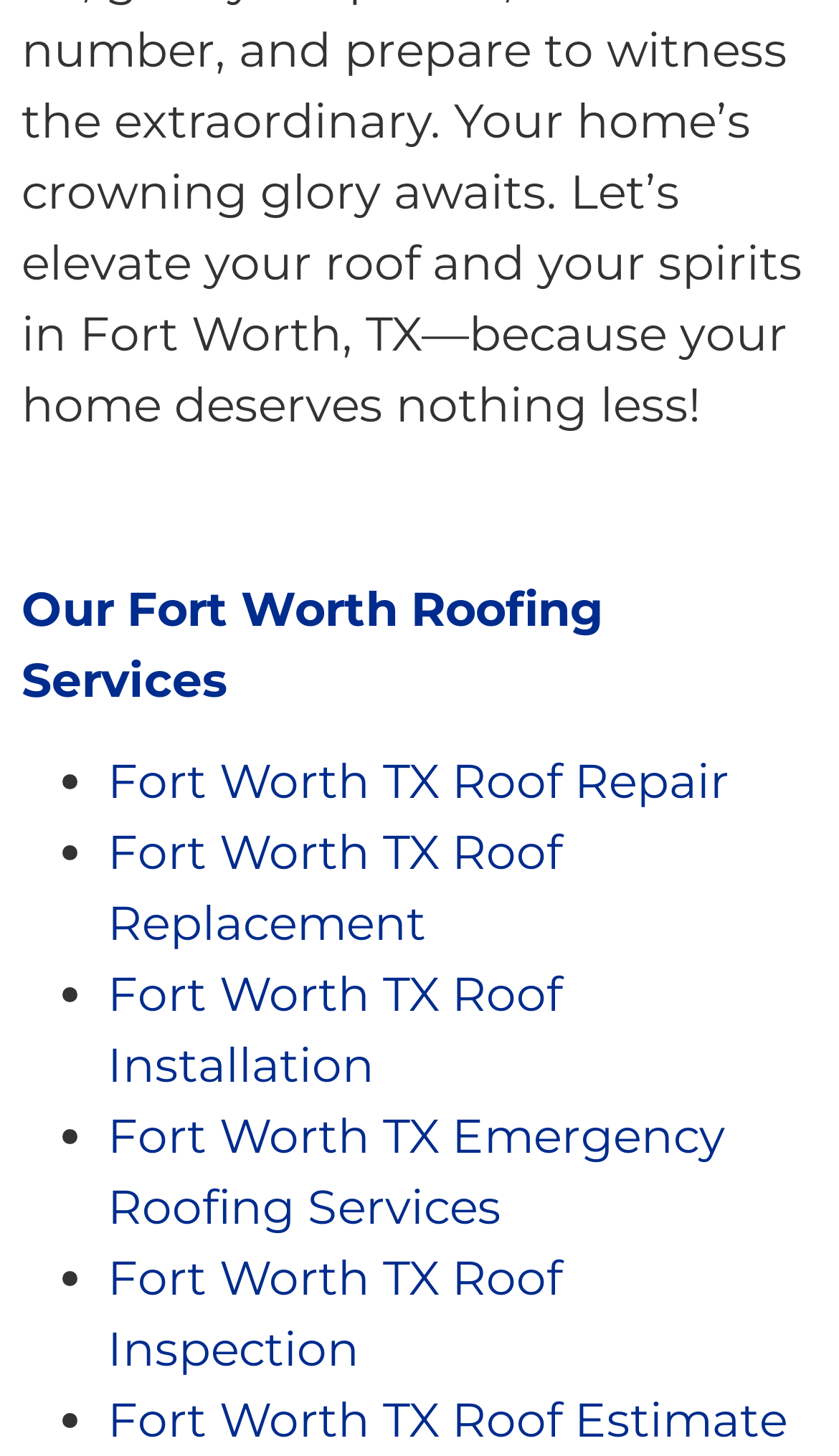Please provide a detailed answer to the question below by examining the image:
What is the last service listed on the webpage?

By examining the list of links on the webpage, we can see that the last service listed is Fort Worth TX Roof Estimate, which is indicated by the link with the text 'Fort Worth TX Roof Estimate'.